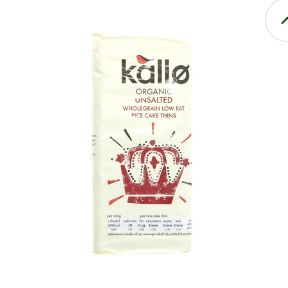Carefully observe the image and respond to the question with a detailed answer:
What is the significance of the red crown graphic?

The red crown graphic adds a touch of elegance and suggests quality, while also emphasizing the product's playful nature, as stated in the caption. This design element is meant to convey a sense of sophistication and fun, making the product more appealing to consumers.